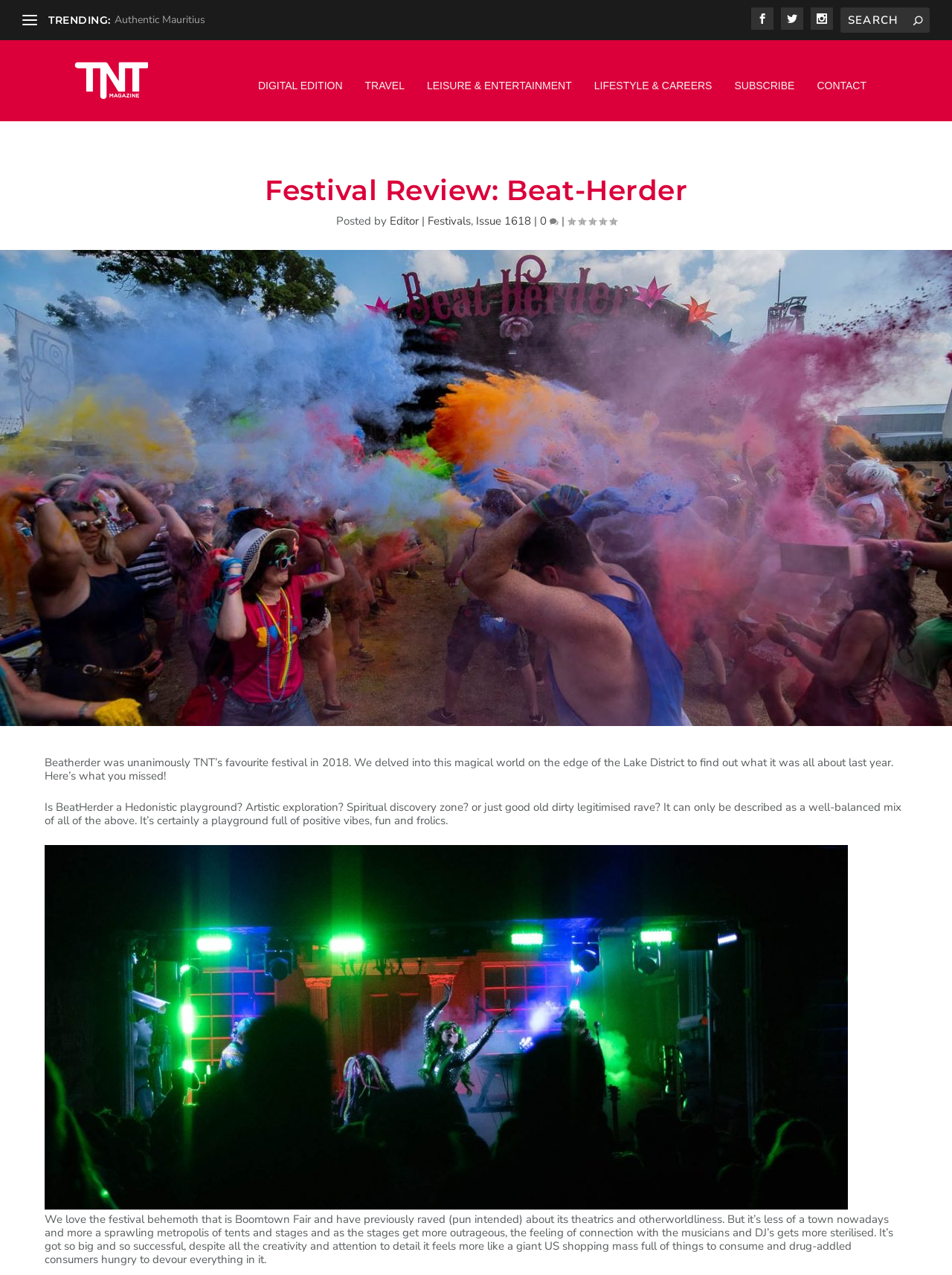Respond to the question with just a single word or phrase: 
What is the rating of the festival?

0.00